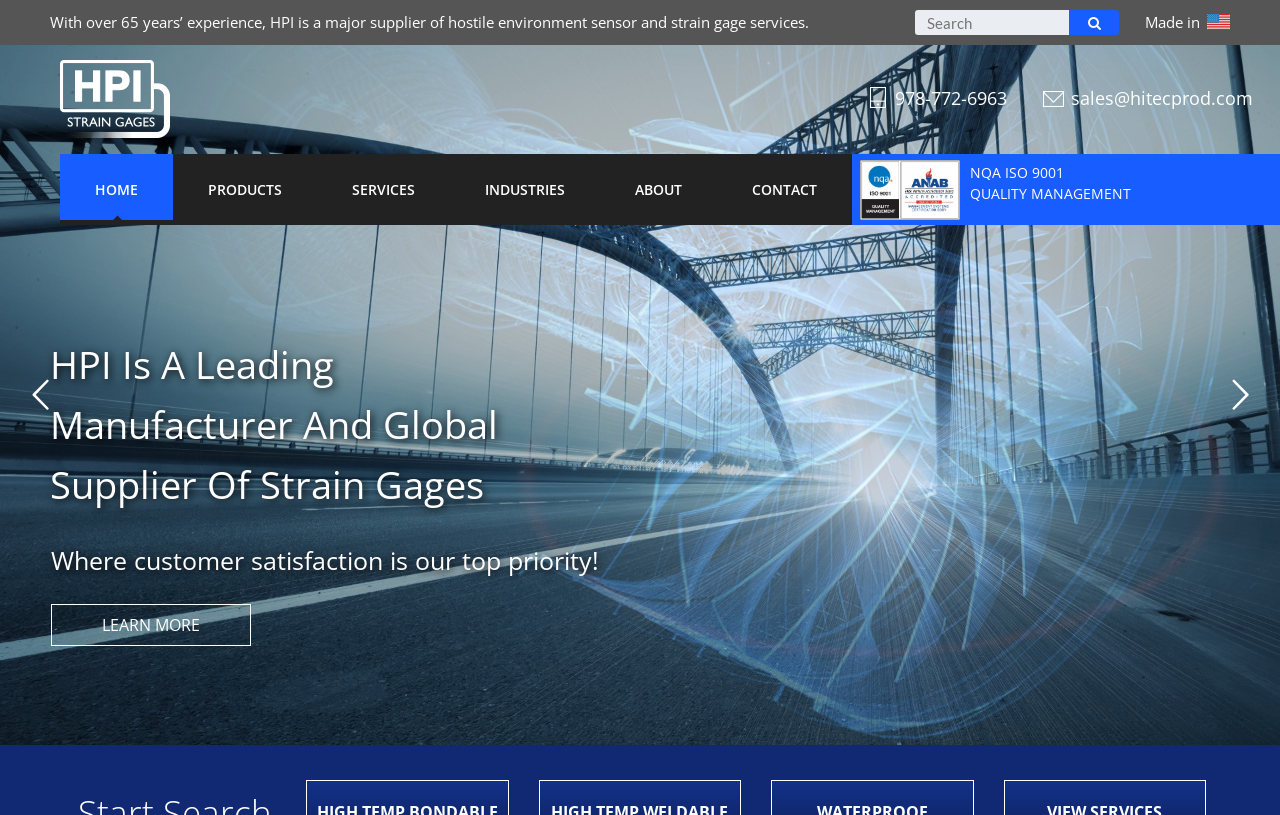Use a single word or phrase to answer the question:
What is the phone number of the company?

978-772-6963